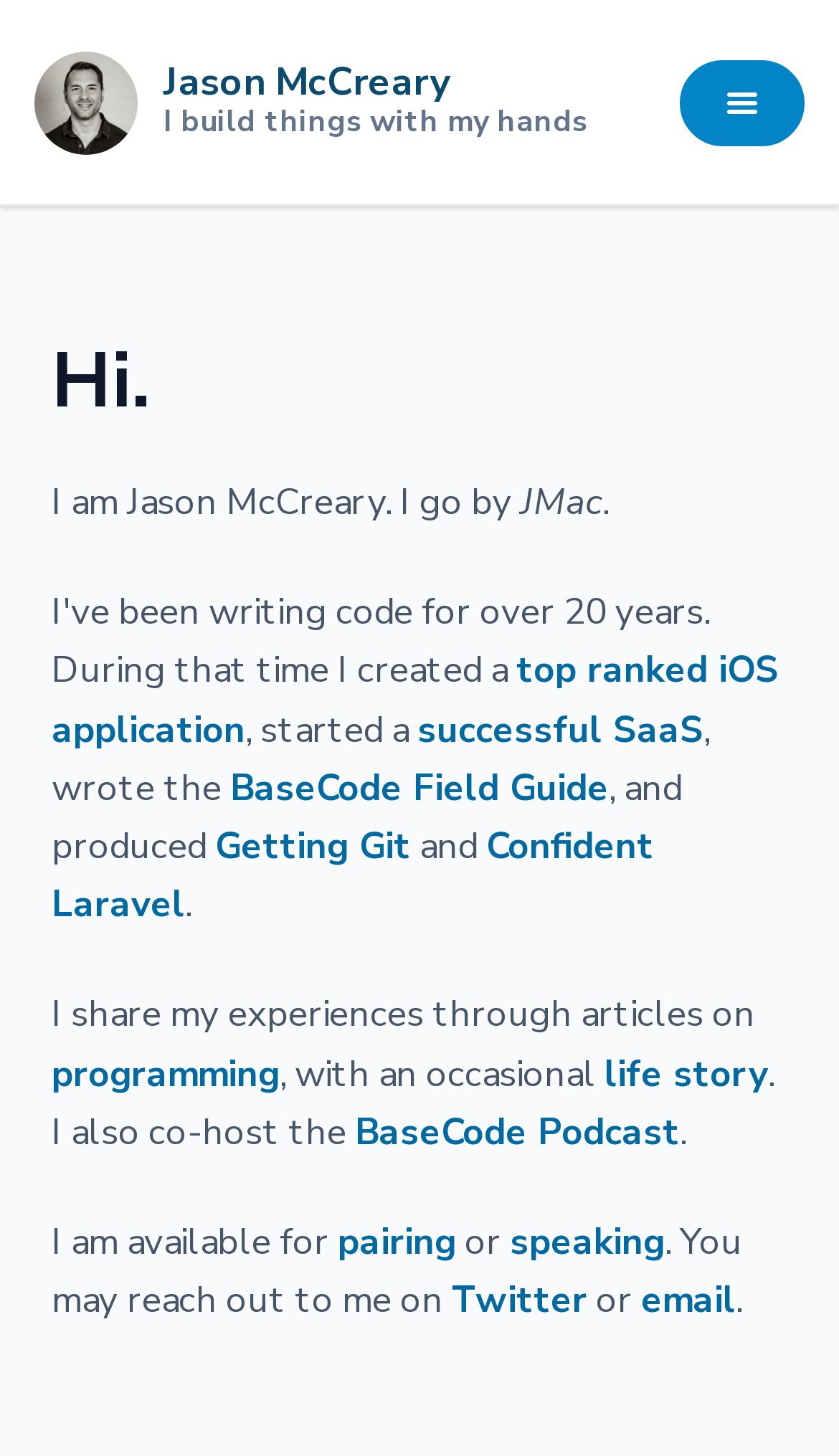What is the name of the podcast co-hosted by Jason McCreary?
Based on the content of the image, thoroughly explain and answer the question.

The name of the podcast co-hosted by Jason McCreary can be found in the link element 'BaseCode Podcast' which is part of the sentence 'I also co-host the BaseCode Podcast'.